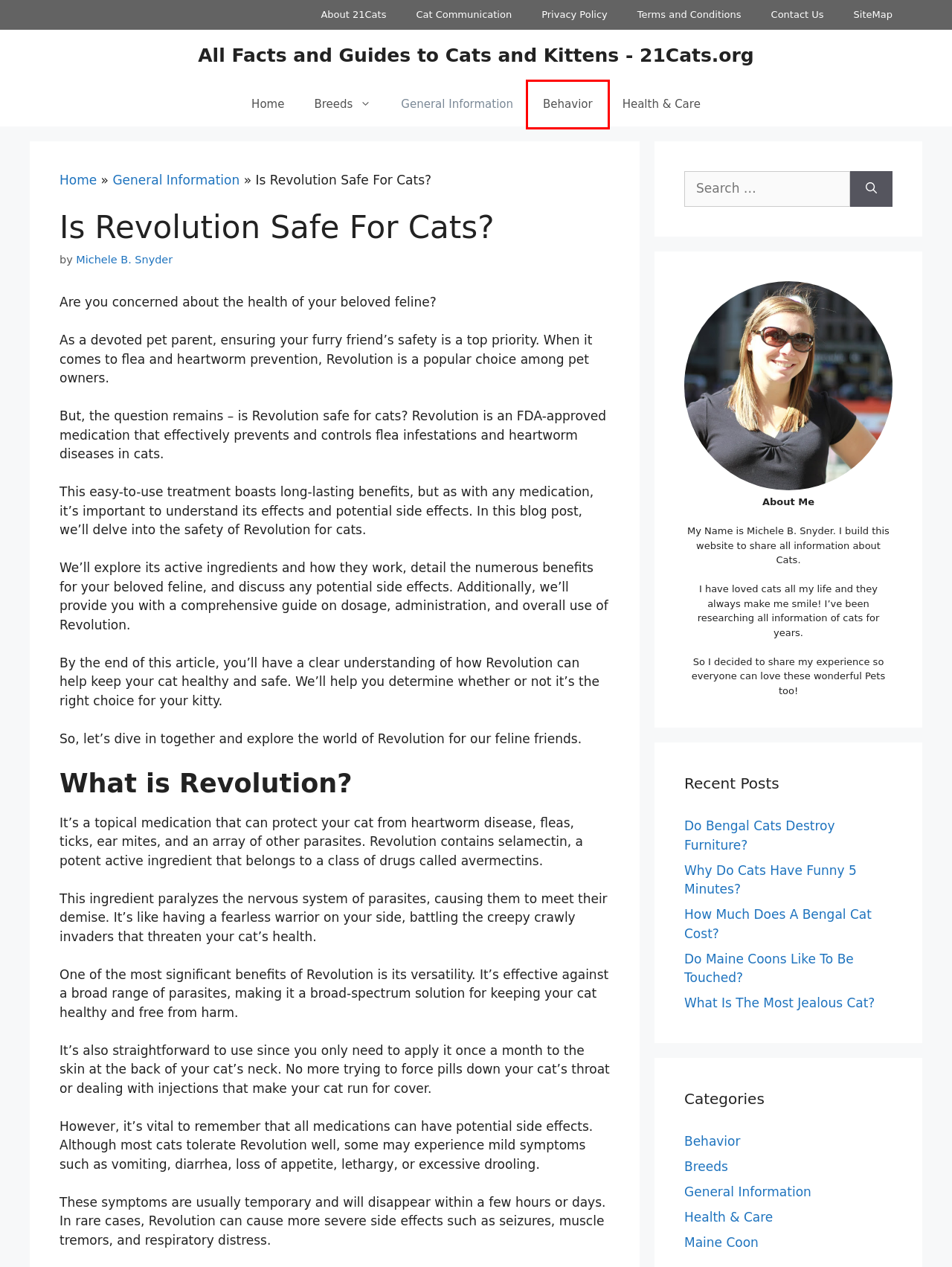A screenshot of a webpage is given with a red bounding box around a UI element. Choose the description that best matches the new webpage shown after clicking the element within the red bounding box. Here are the candidates:
A. Cat Communication: How to Understand Cat Language and Signals - 21Cats.org
B. All Facts and Guides to Cats and Kittens - 21Cats.org
C. Michele B. Snyder - 21Cats.org
D. General Information - 21Cats.org
E. Behavior - 21Cats.org
F. Do Maine Coons Like To Be Touched? - 21Cats.org
G. Health & Care - 21Cats.org
H. Breeds - 21Cats.org

E